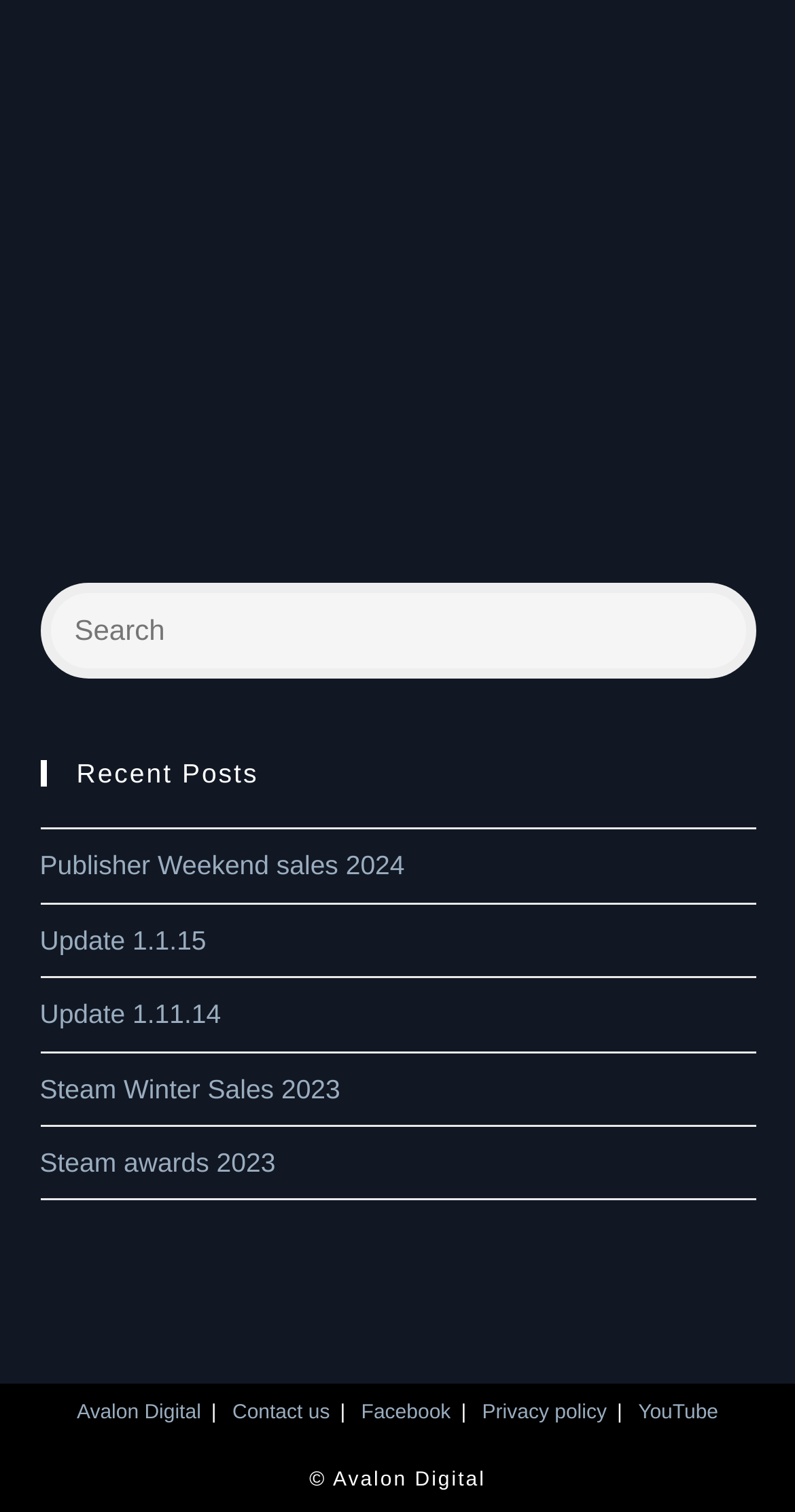How many recent posts are listed?
Give a single word or phrase answer based on the content of the image.

5